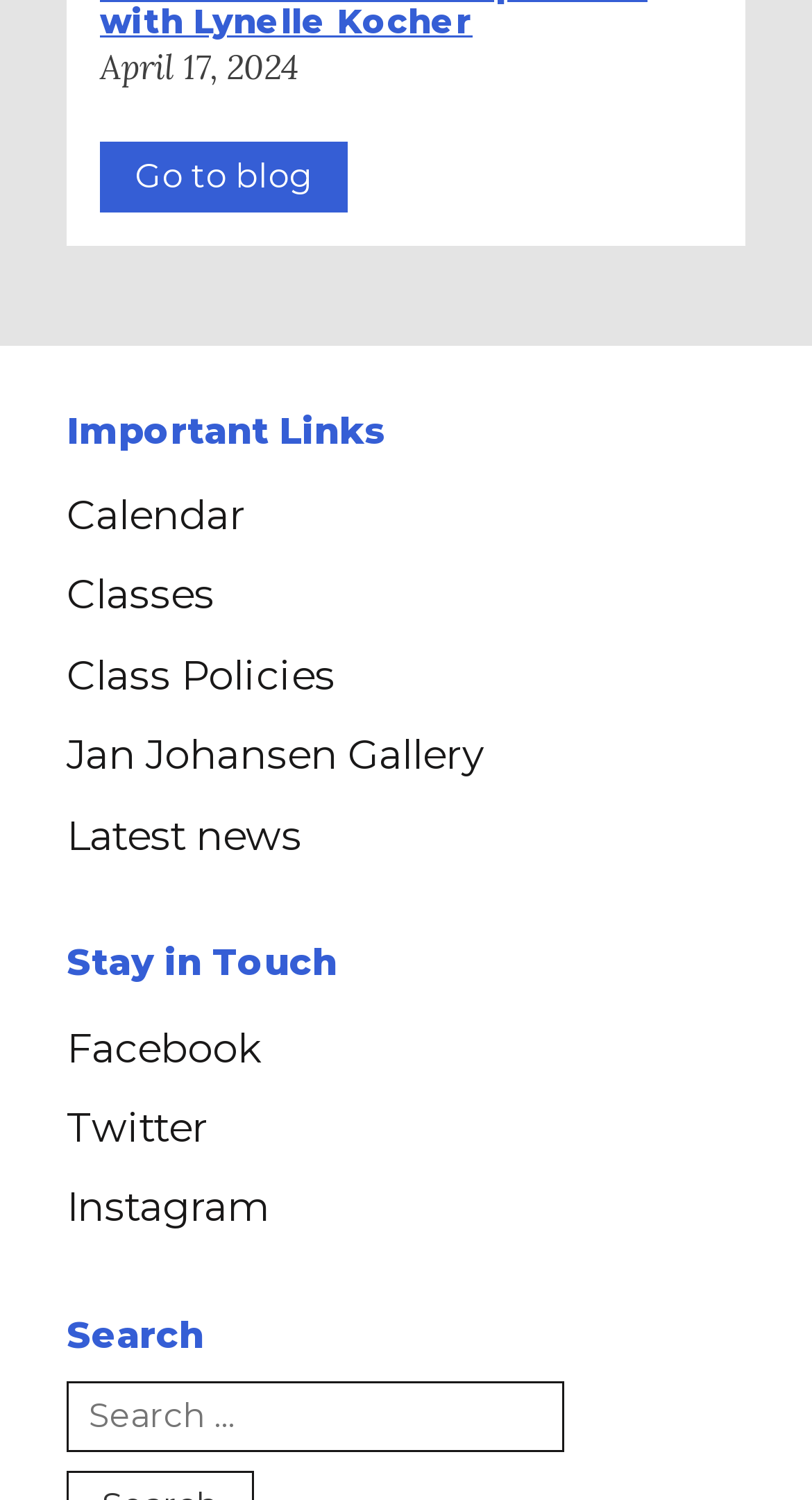What is the last social media platform listed? Observe the screenshot and provide a one-word or short phrase answer.

Instagram